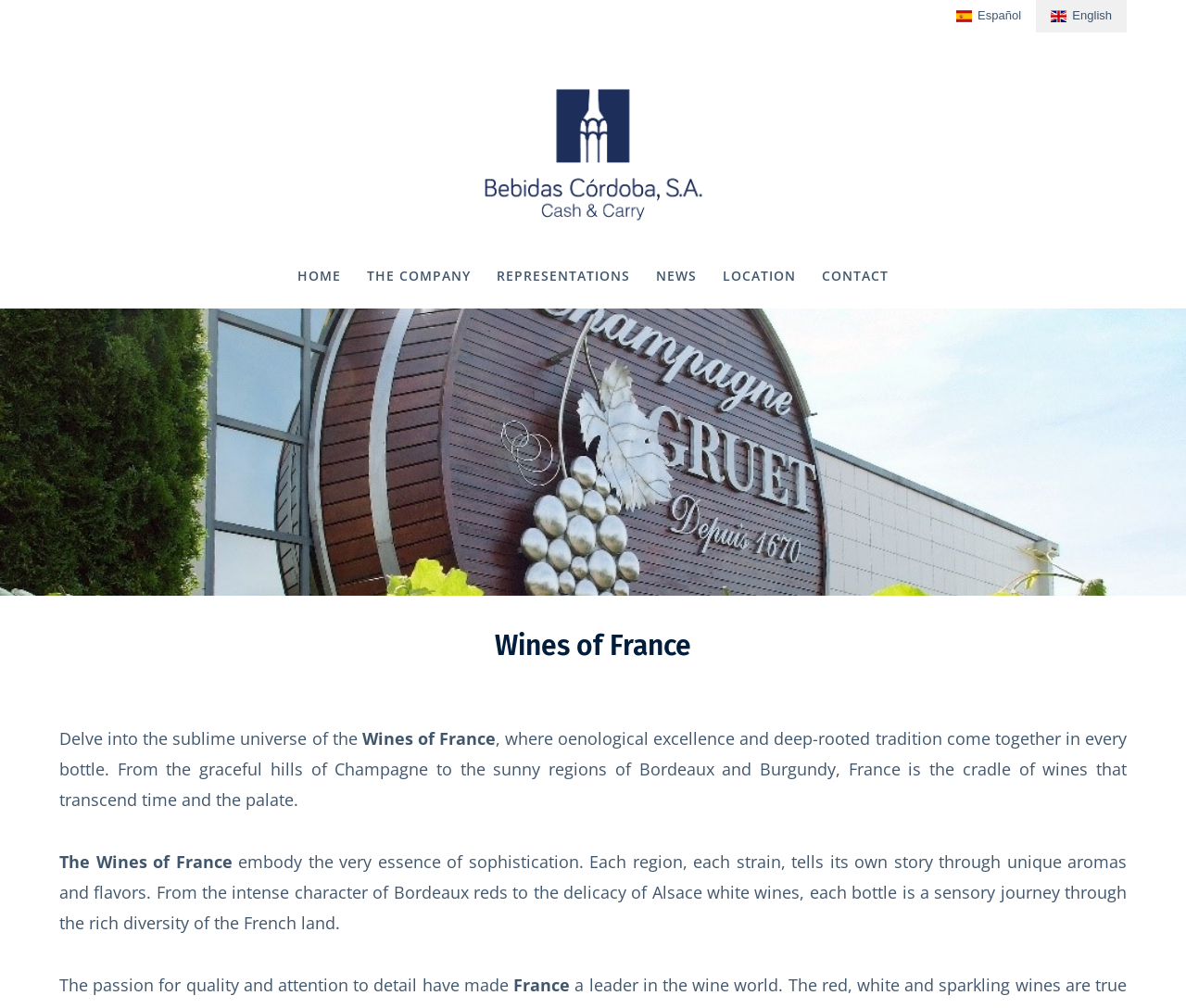Find the bounding box coordinates of the clickable area that will achieve the following instruction: "Switch to English".

[0.873, 0.0, 0.95, 0.032]